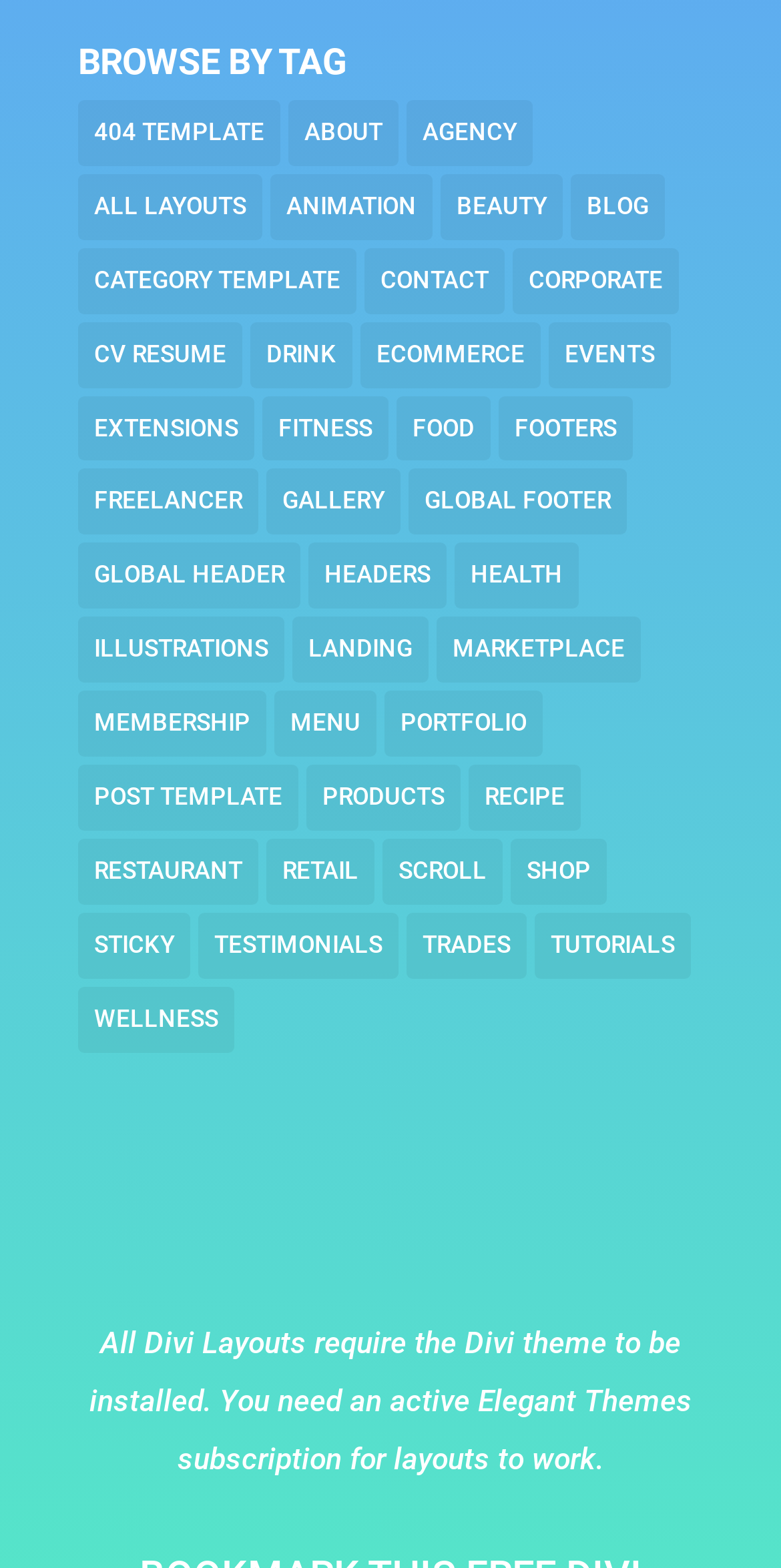Please find the bounding box coordinates of the element that you should click to achieve the following instruction: "Check out beauty templates". The coordinates should be presented as four float numbers between 0 and 1: [left, top, right, bottom].

[0.564, 0.111, 0.721, 0.153]